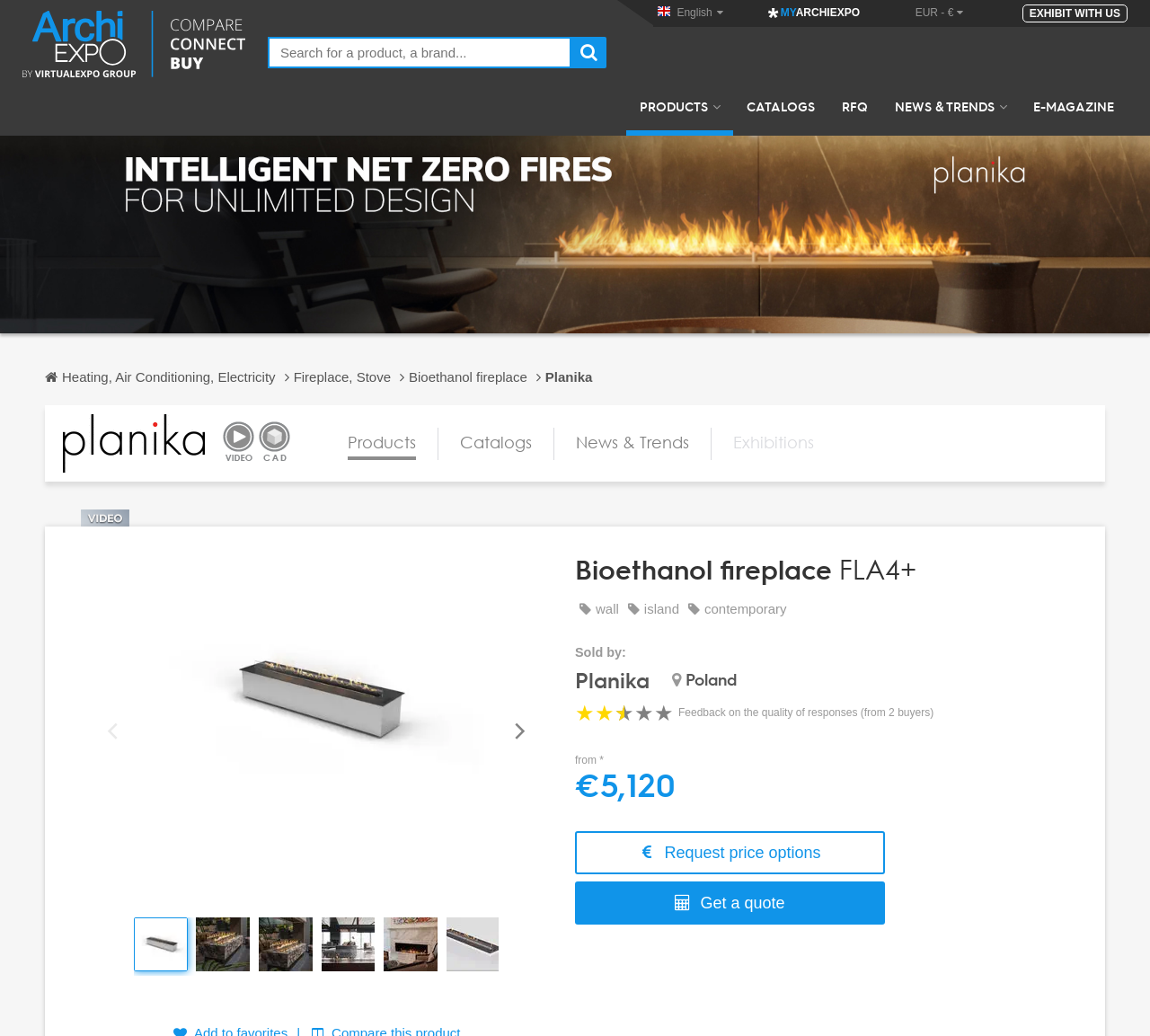Locate the heading on the webpage and return its text.

Bioethanol fireplace FLA4+
wallislandcontemporary